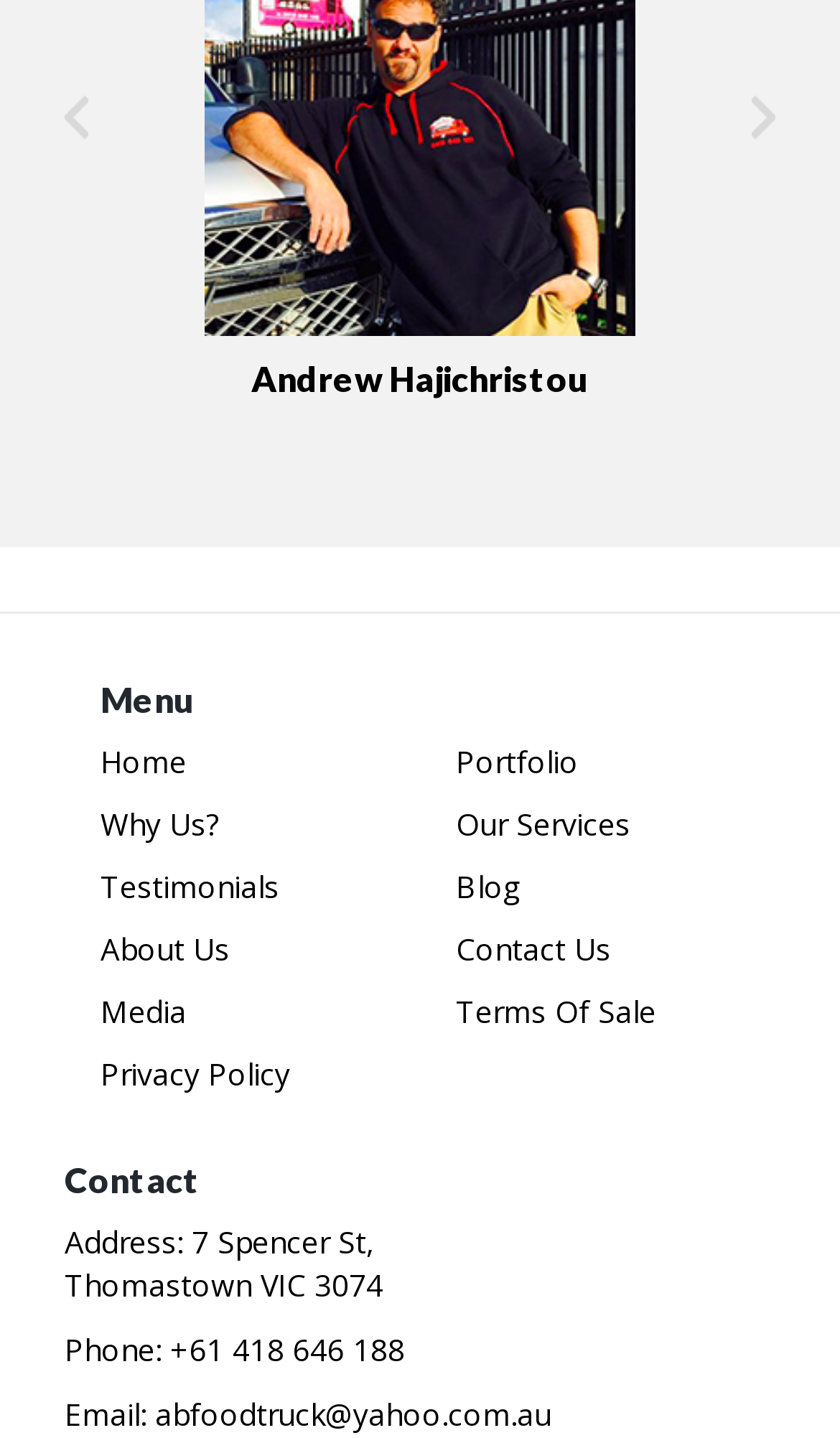What is the address on the webpage?
Provide a well-explained and detailed answer to the question.

The webpage has two static text elements with the text 'Address: 7 Spencer St,' and 'Thomastown VIC 3074' which together form the address associated with the contact information.